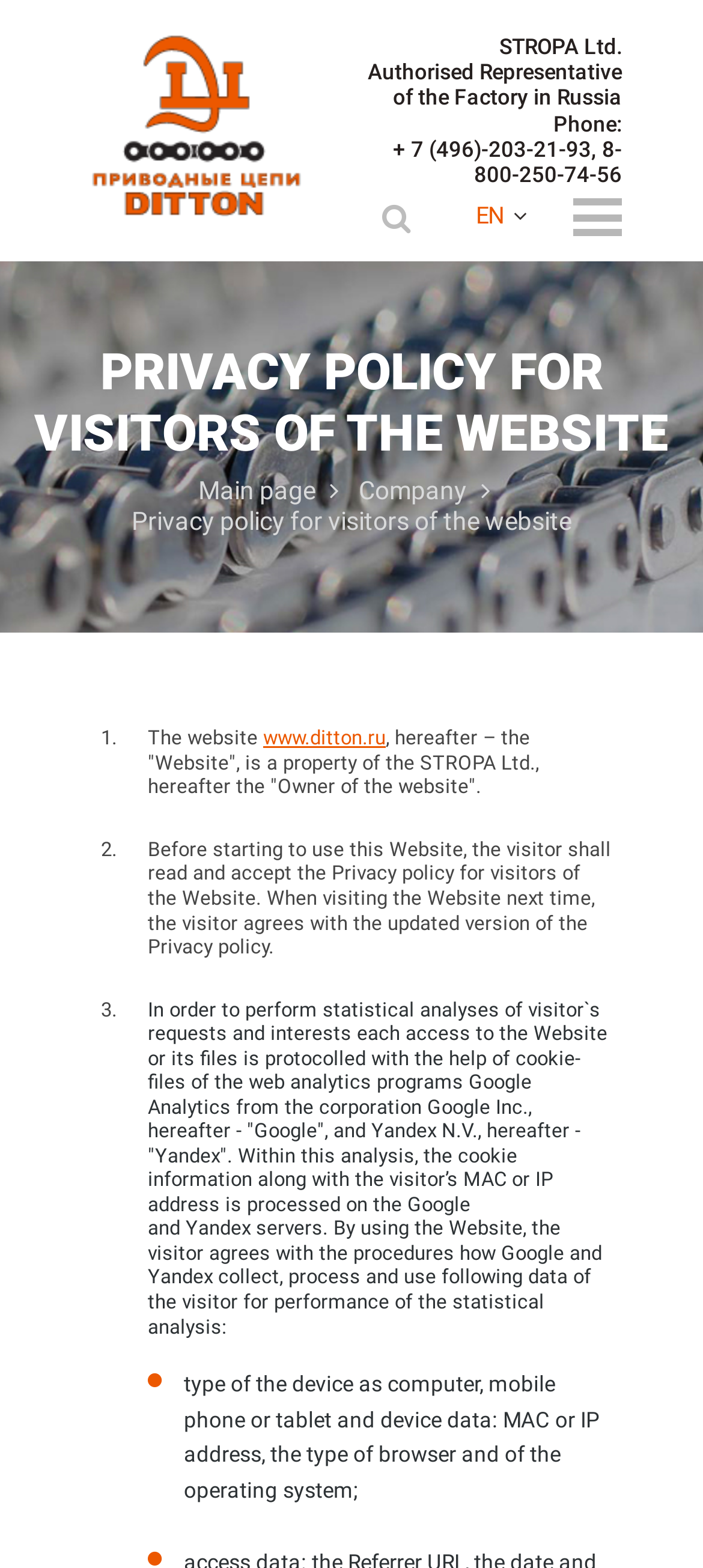Please find and generate the text of the main heading on the webpage.

PRIVACY POLICY FOR VISITORS OF THE WEBSITE